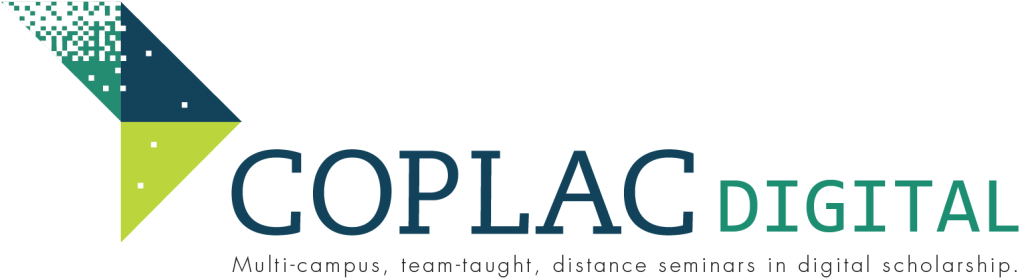Please analyze the image and provide a thorough answer to the question:
What type of seminars are offered by the project?

The caption states that the project offers 'Multi-campus, team-taught, distance seminars in digital scholarship', implying that the seminars are conducted remotely and involve multiple campuses and instructors.